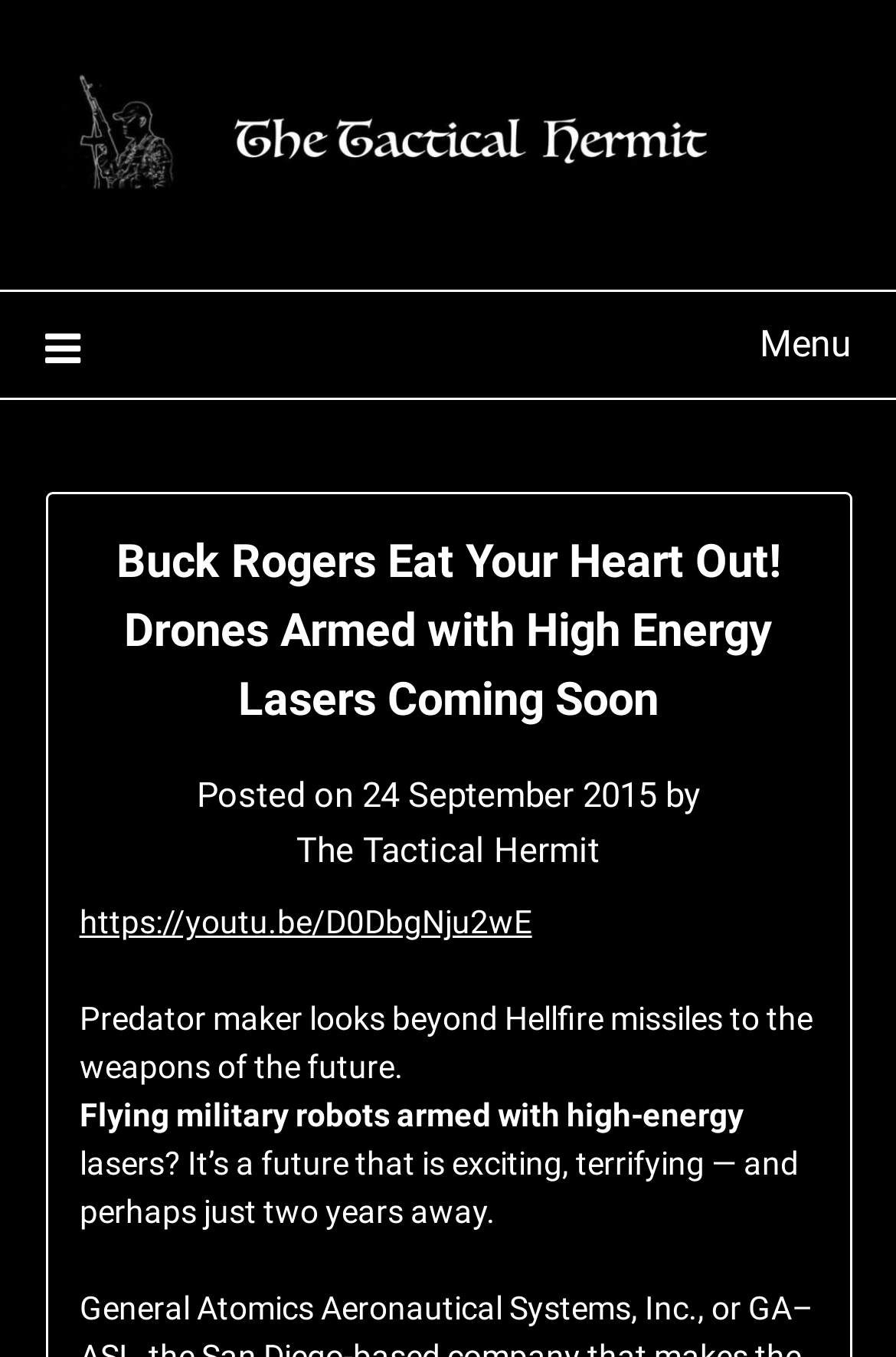Locate the UI element that matches the description The Tactical Hermit in the webpage screenshot. Return the bounding box coordinates in the format (top-left x, top-left y, bottom-right x, bottom-right y), with values ranging from 0 to 1.

[0.331, 0.611, 0.669, 0.642]